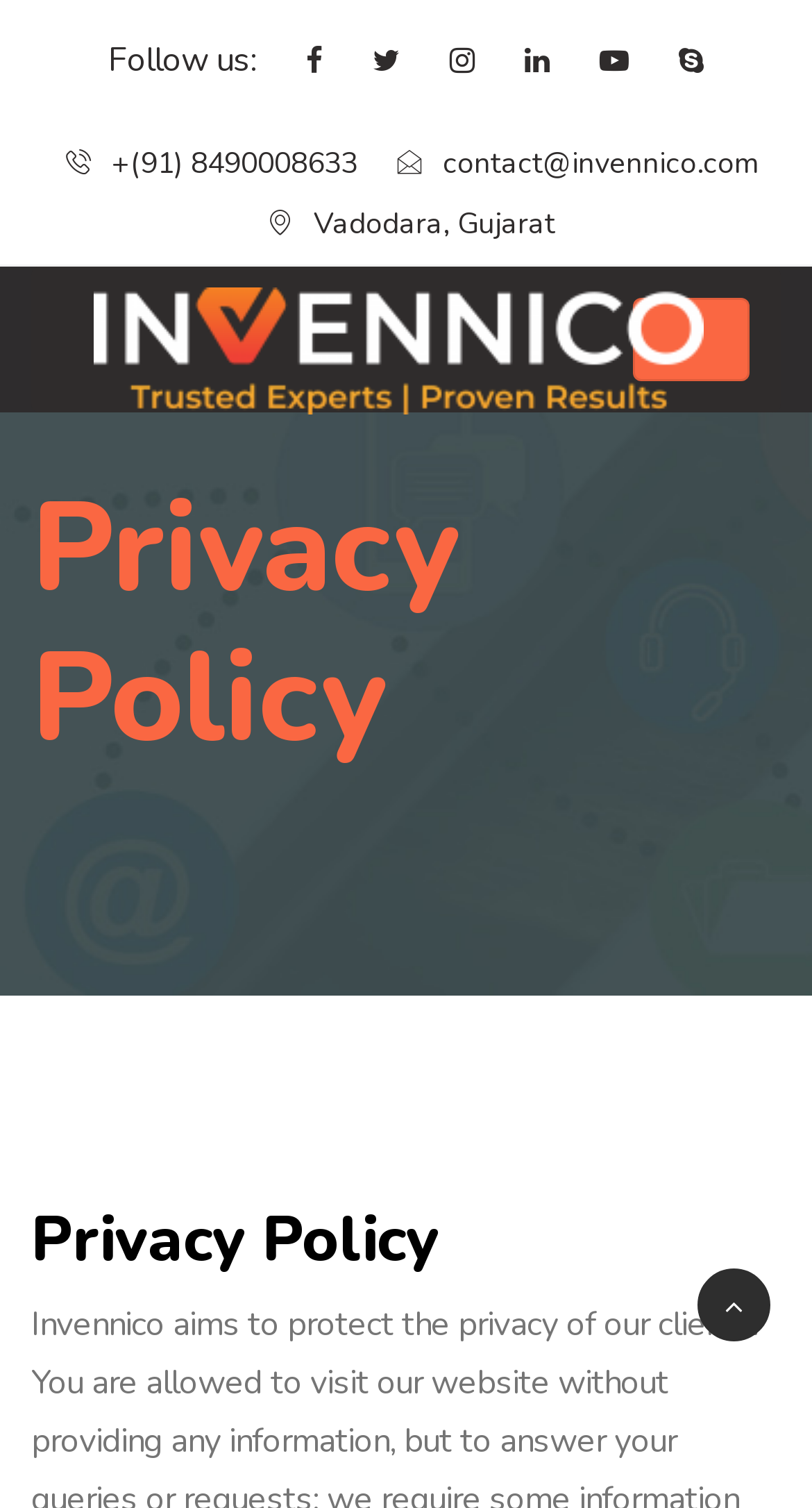Find the bounding box coordinates for the area you need to click to carry out the instruction: "Toggle navigation menu". The coordinates should be four float numbers between 0 and 1, indicated as [left, top, right, bottom].

[0.779, 0.198, 0.923, 0.253]